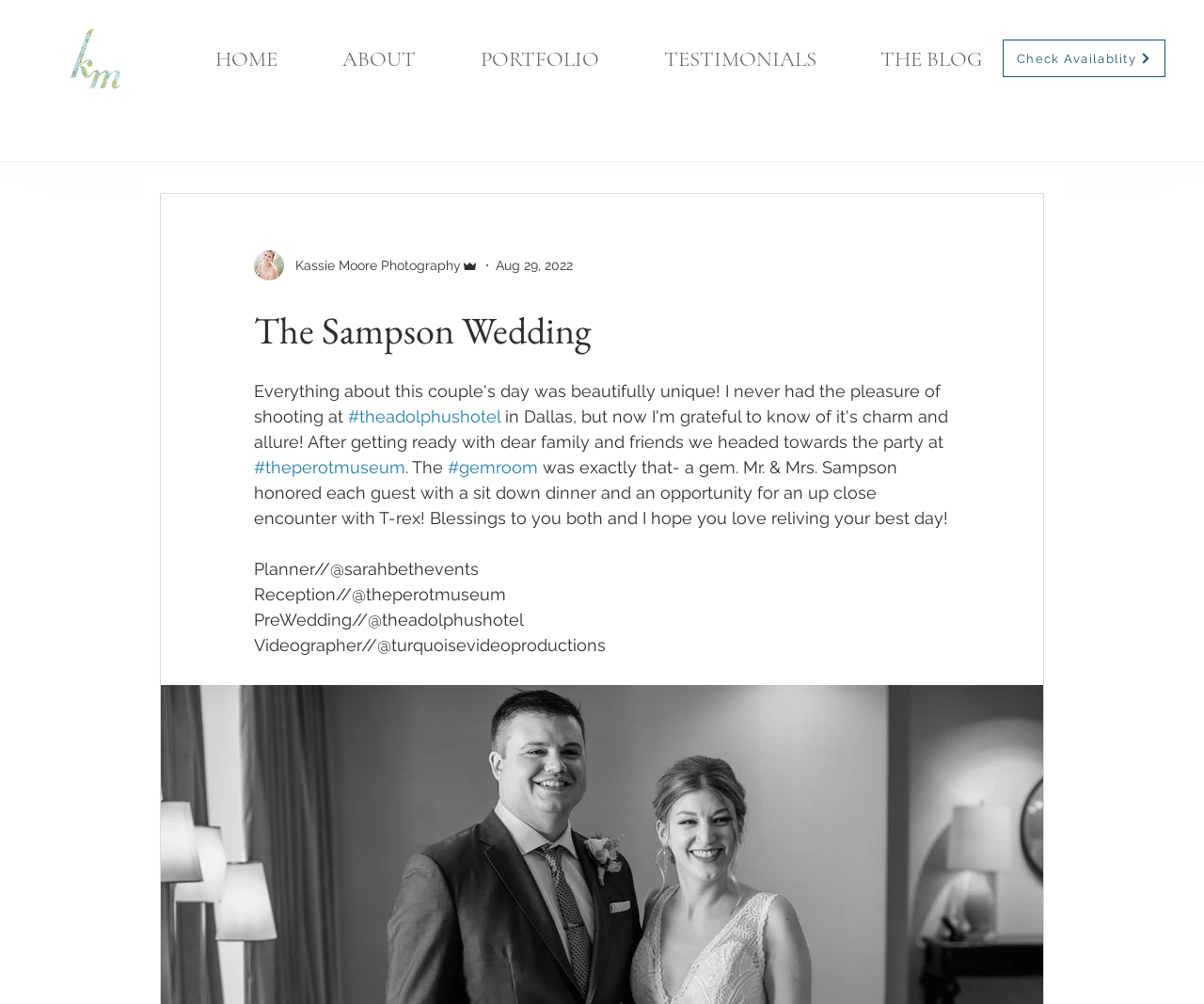Find the bounding box coordinates for the area that should be clicked to accomplish the instruction: "Read about 'The Sampson Wedding'".

[0.211, 0.305, 0.789, 0.353]